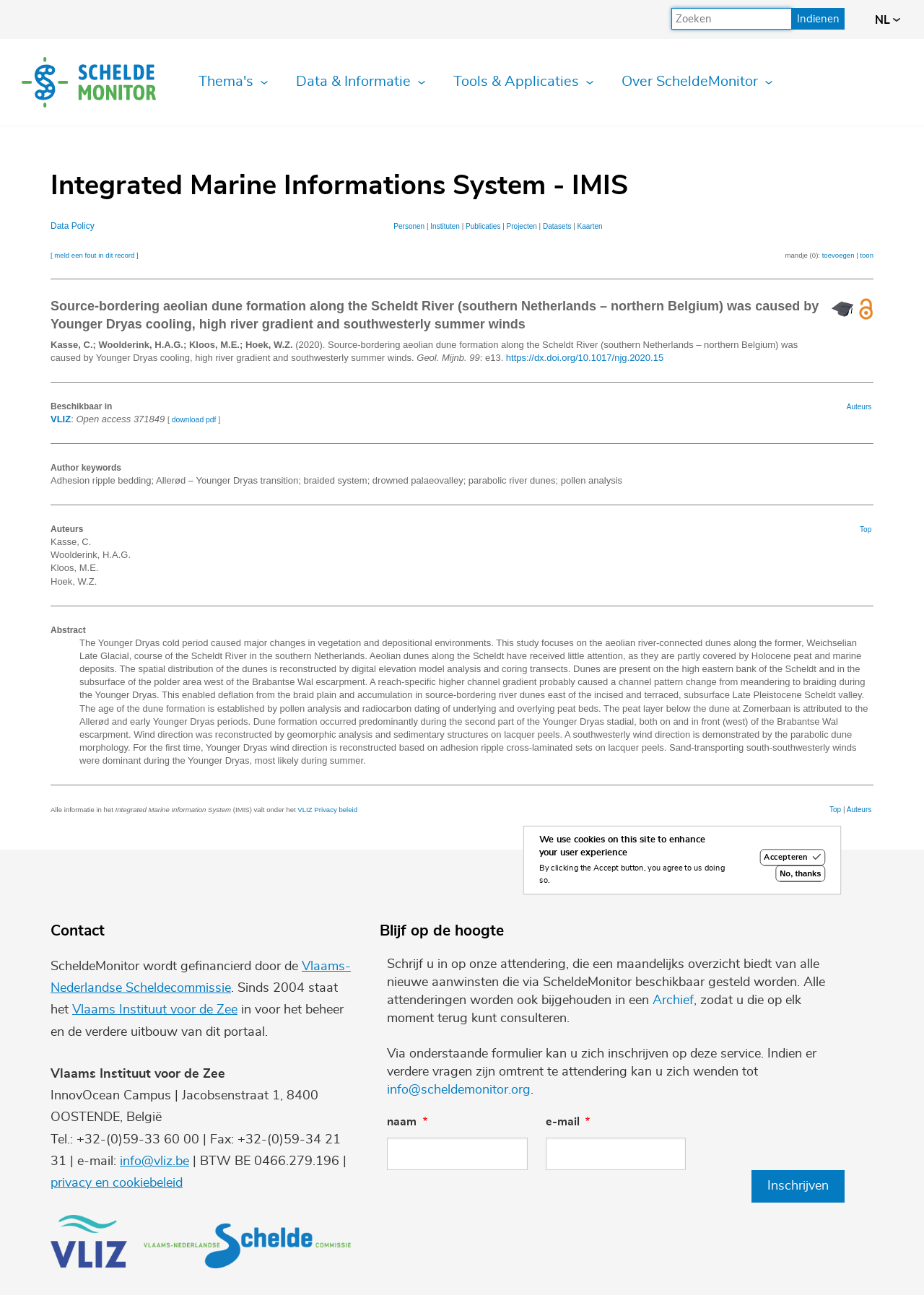Identify the text that serves as the heading for the webpage and generate it.

Integrated Marine Informations System - IMIS